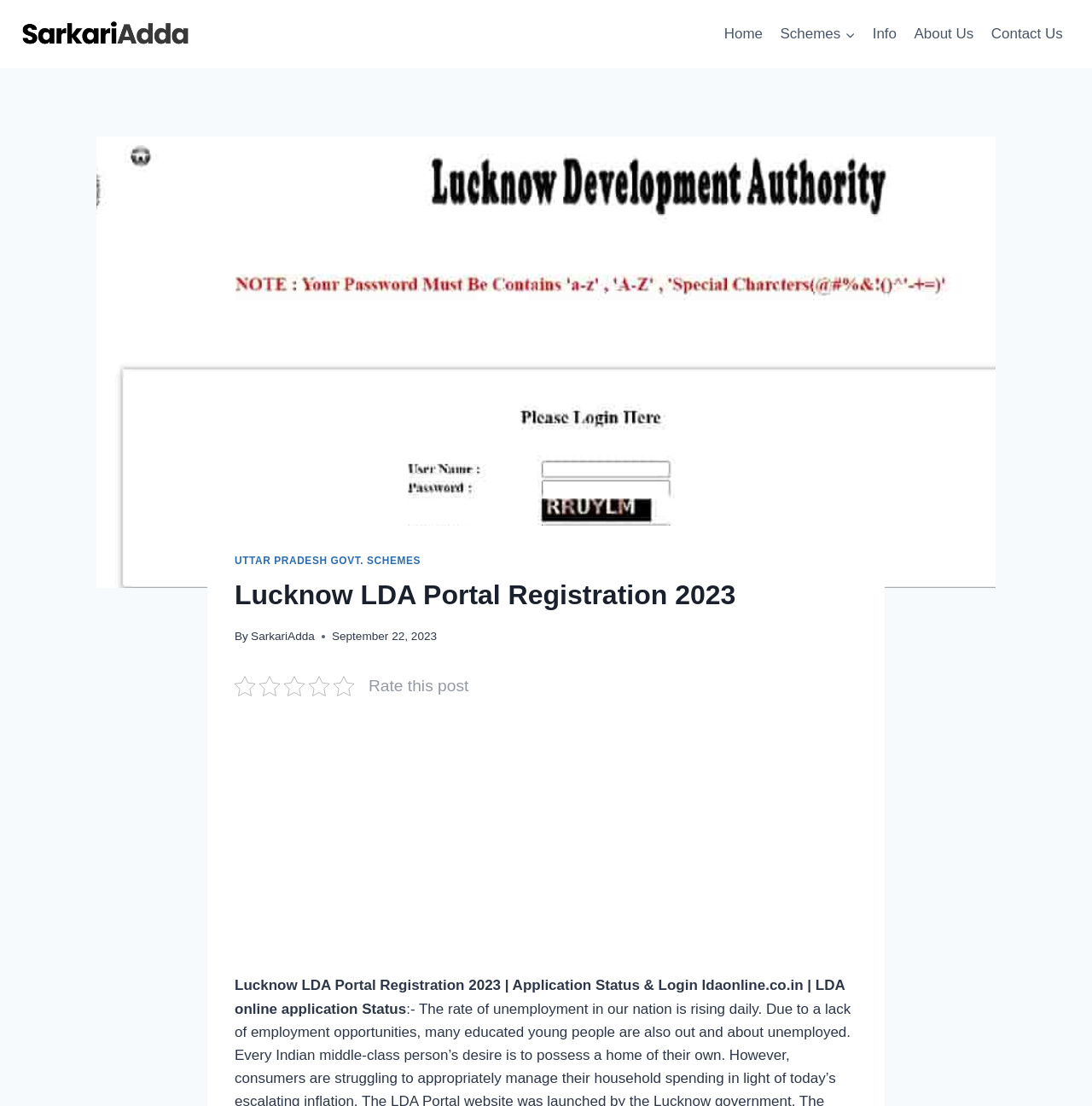Identify the text that serves as the heading for the webpage and generate it.

Lucknow LDA Portal Registration 2023